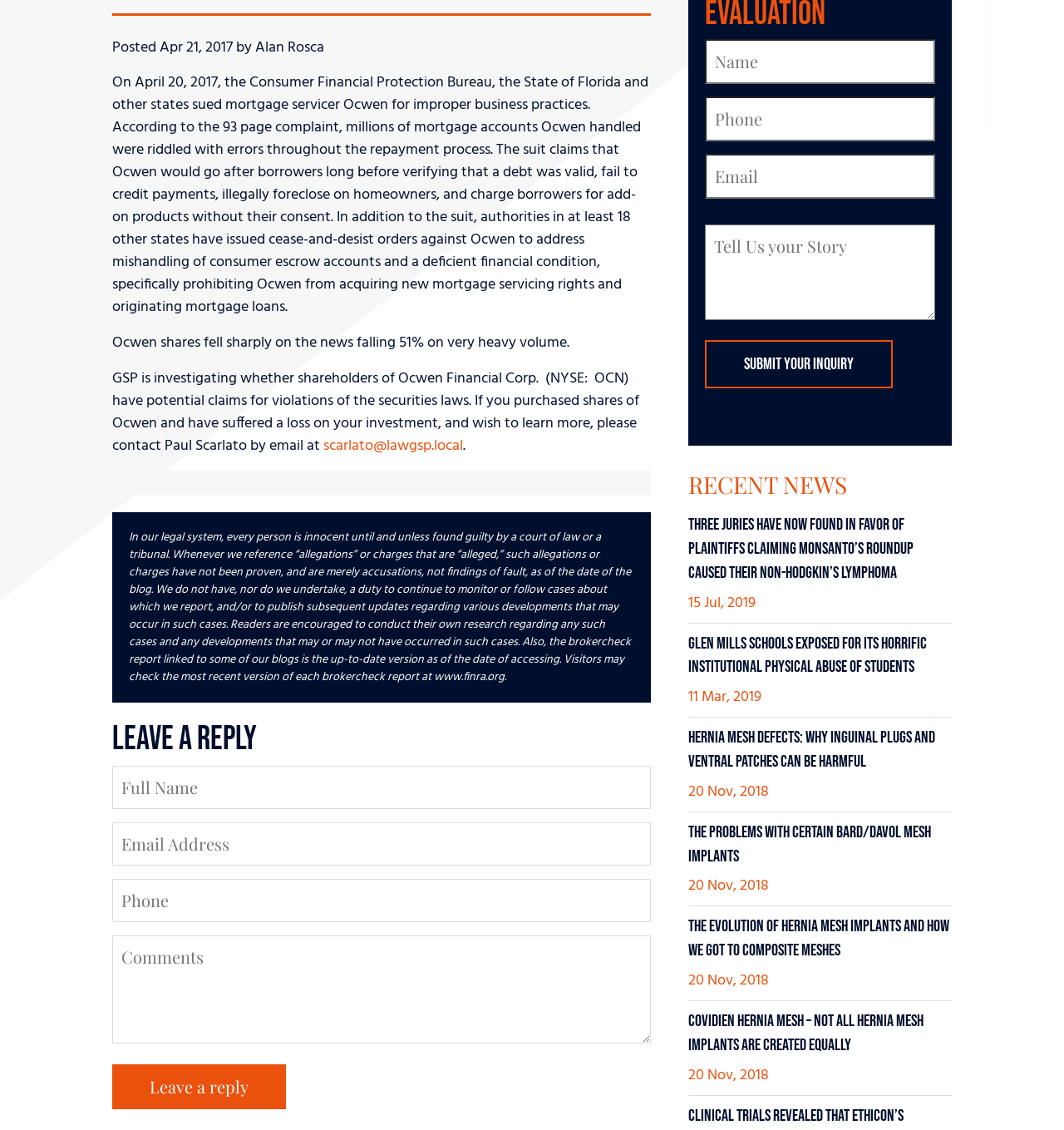Please provide the bounding box coordinates for the UI element as described: "scarlato@lawgsp.local". The coordinates must be four floats between 0 and 1, represented as [left, top, right, bottom].

[0.304, 0.384, 0.435, 0.405]